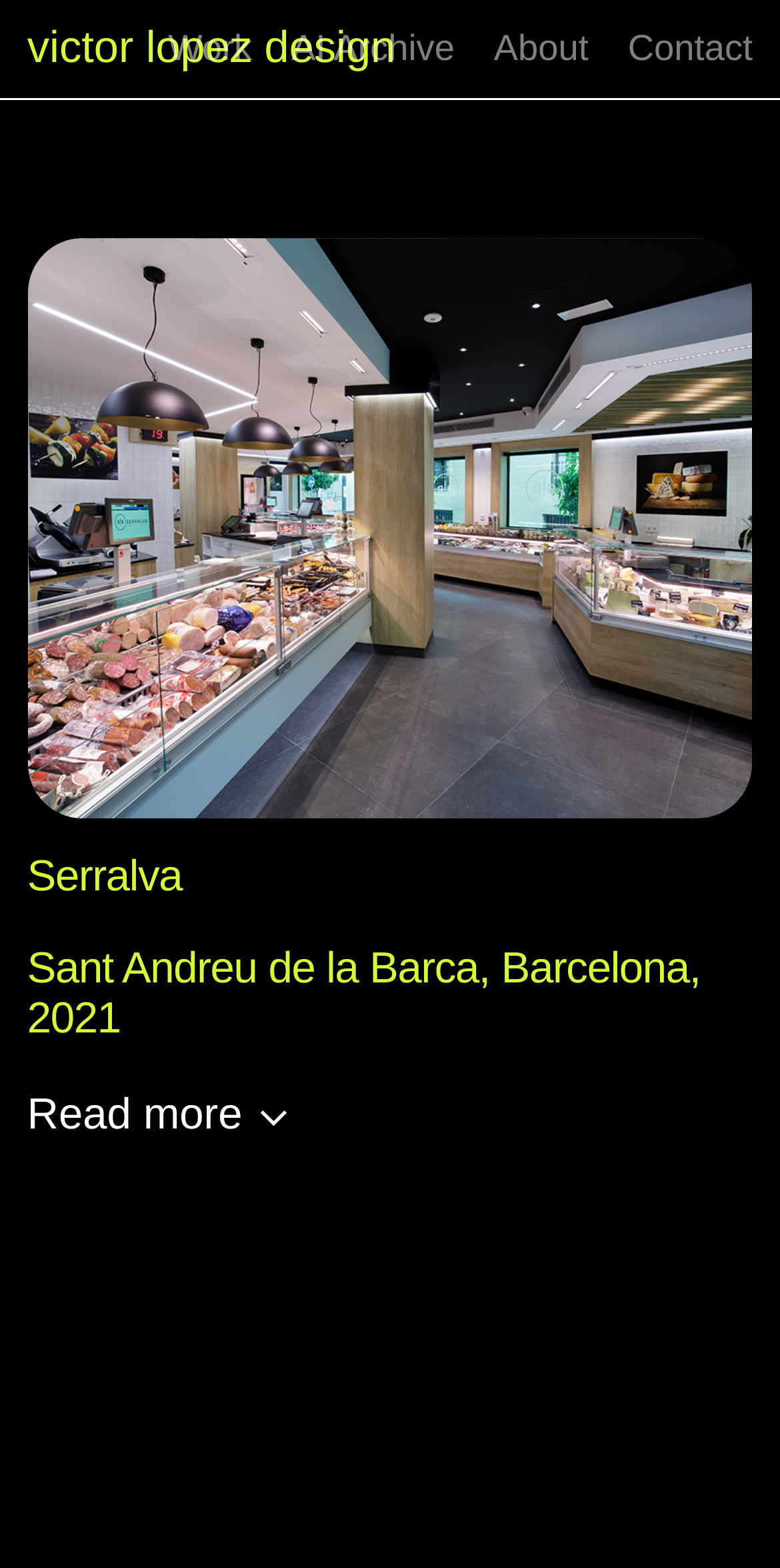Based on the image, provide a detailed and complete answer to the question: 
How many links are in the top navigation menu?

I counted the number of link elements in the top navigation menu, which are 'Work', 'AI Archive', 'About', and 'Contact', to arrive at the answer.